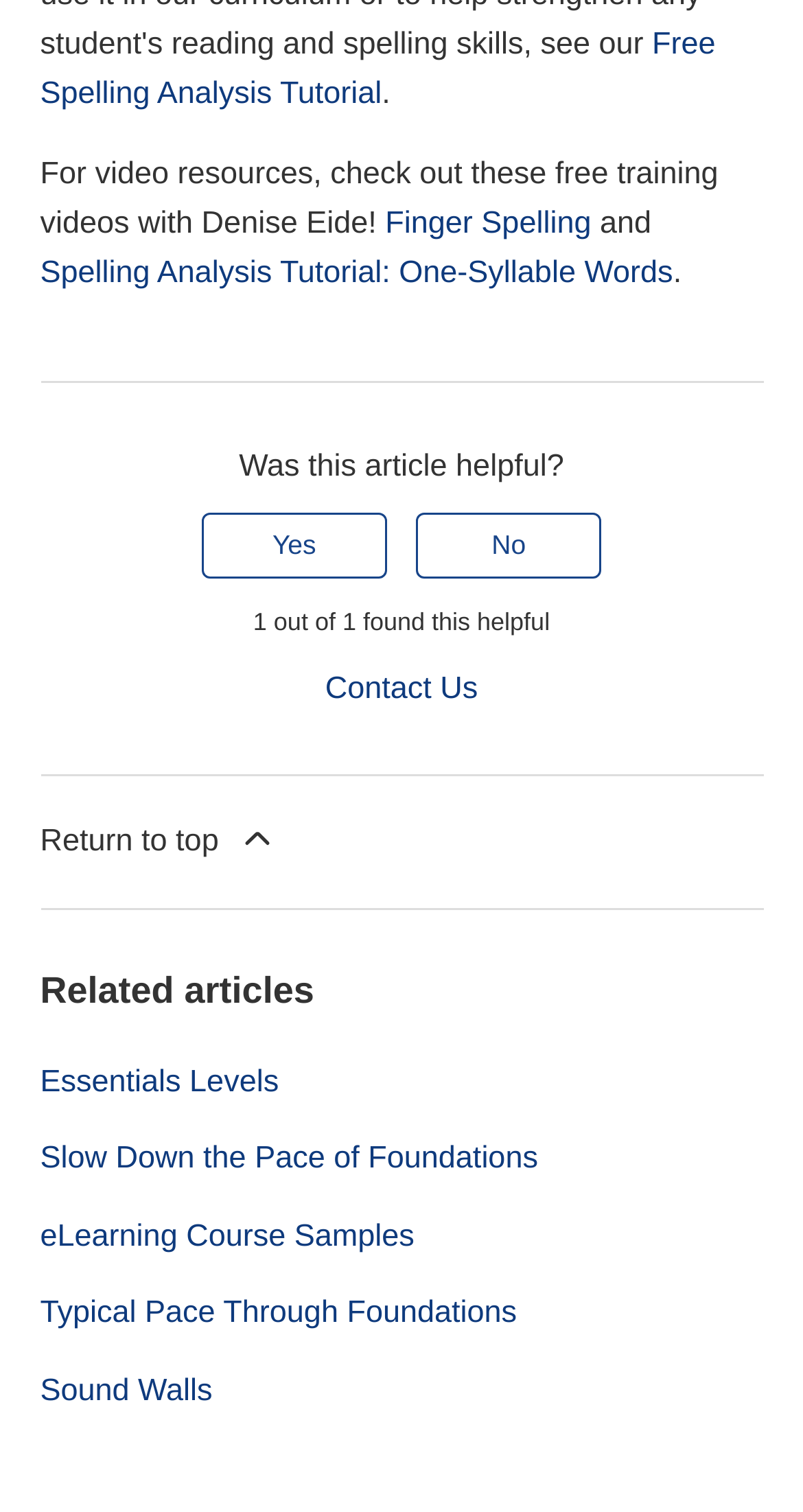Please provide a brief answer to the question using only one word or phrase: 
What percentage of people found this article helpful?

100%